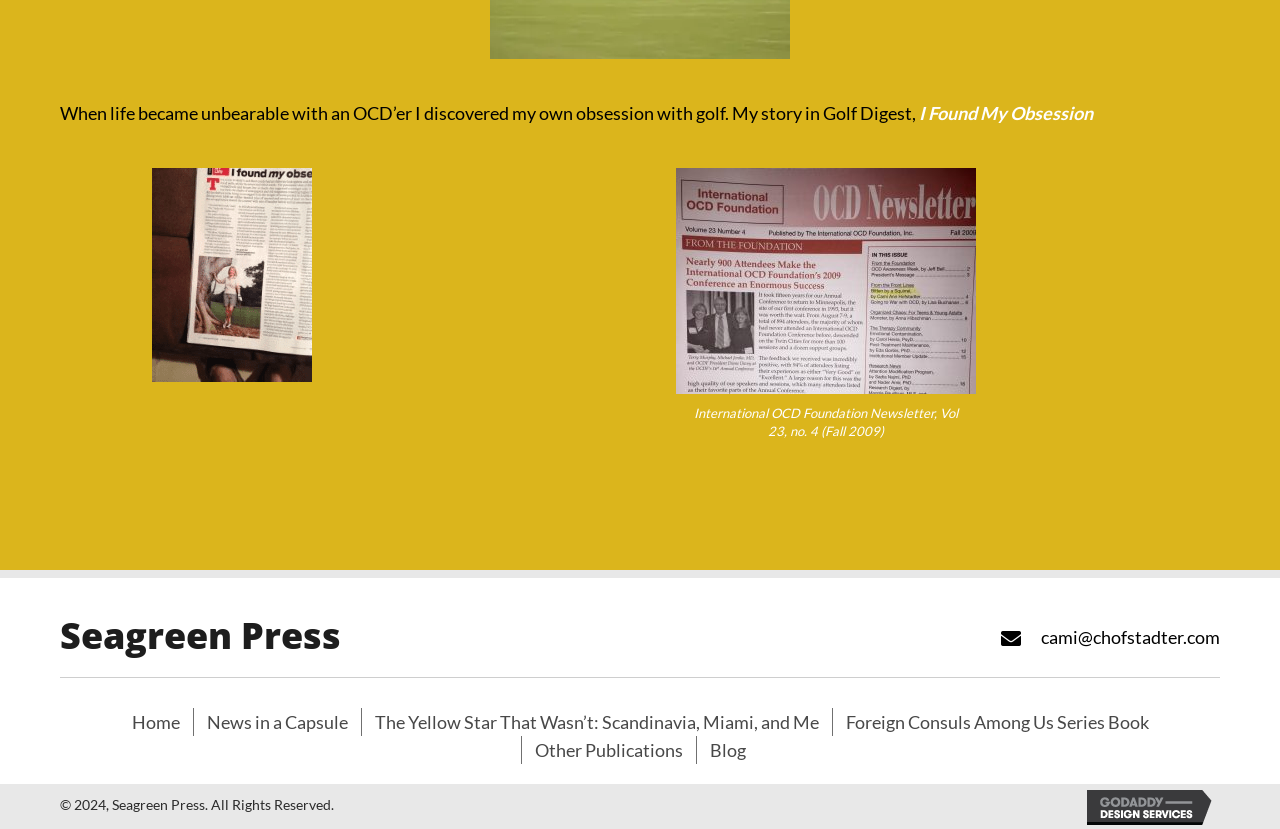Utilize the information from the image to answer the question in detail:
What is the email address provided?

I found the answer by looking at the link element that contains the email address 'cami@chofstadter.com'.